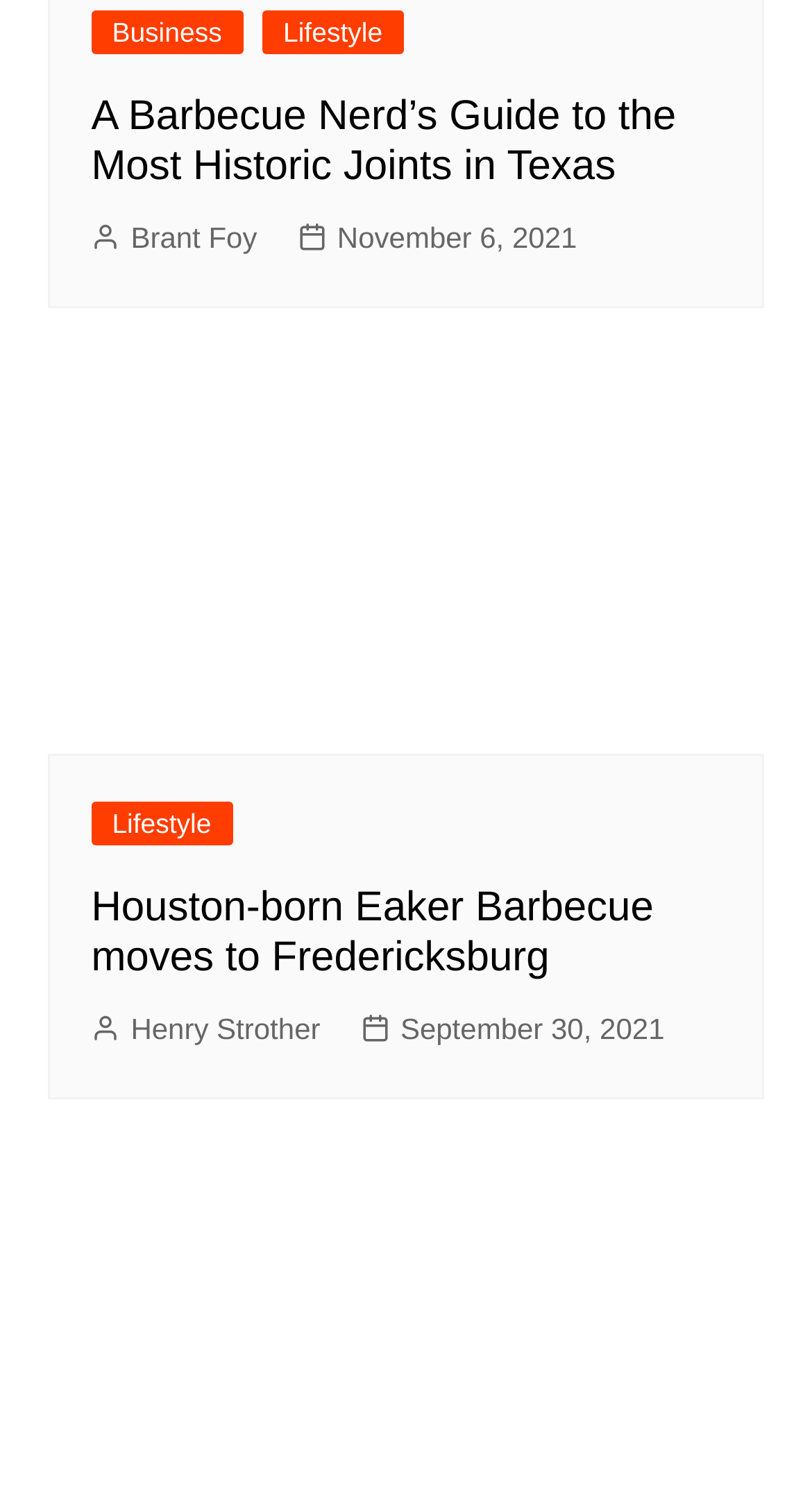Provide a one-word or short-phrase answer to the question:
What is the date of the first article?

November 6, 2021